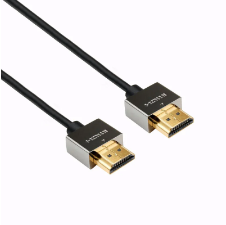Give a detailed account of the visual elements in the image.

The image showcases a high-quality HDMI cable characterized by its sleek and modern design. Equipped with two robust connectors featuring a gold-plated finish, the cable ensures superior signal transmission and durability. This ultra-fine line HDMI cable is ideal for connecting devices such as TVs, monitors, and laptops, facilitating high-speed data transfer for an optimal multimedia experience. With its compact zinc alloy shell, the cable combines functionality and aesthetics, making it a perfect choice for both home and professional setups.